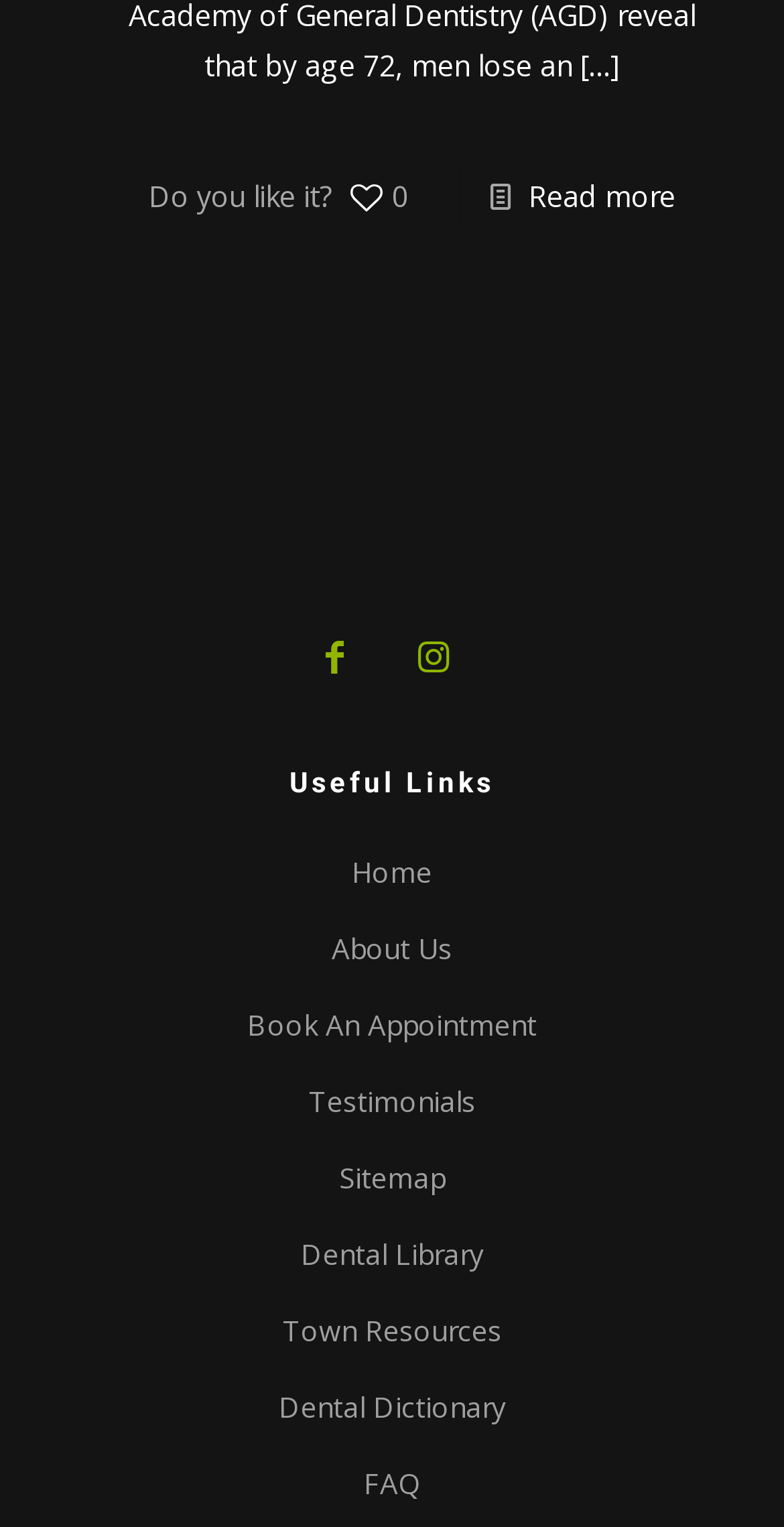Find the bounding box coordinates of the clickable region needed to perform the following instruction: "View the dental library". The coordinates should be provided as four float numbers between 0 and 1, i.e., [left, top, right, bottom].

[0.383, 0.809, 0.617, 0.834]